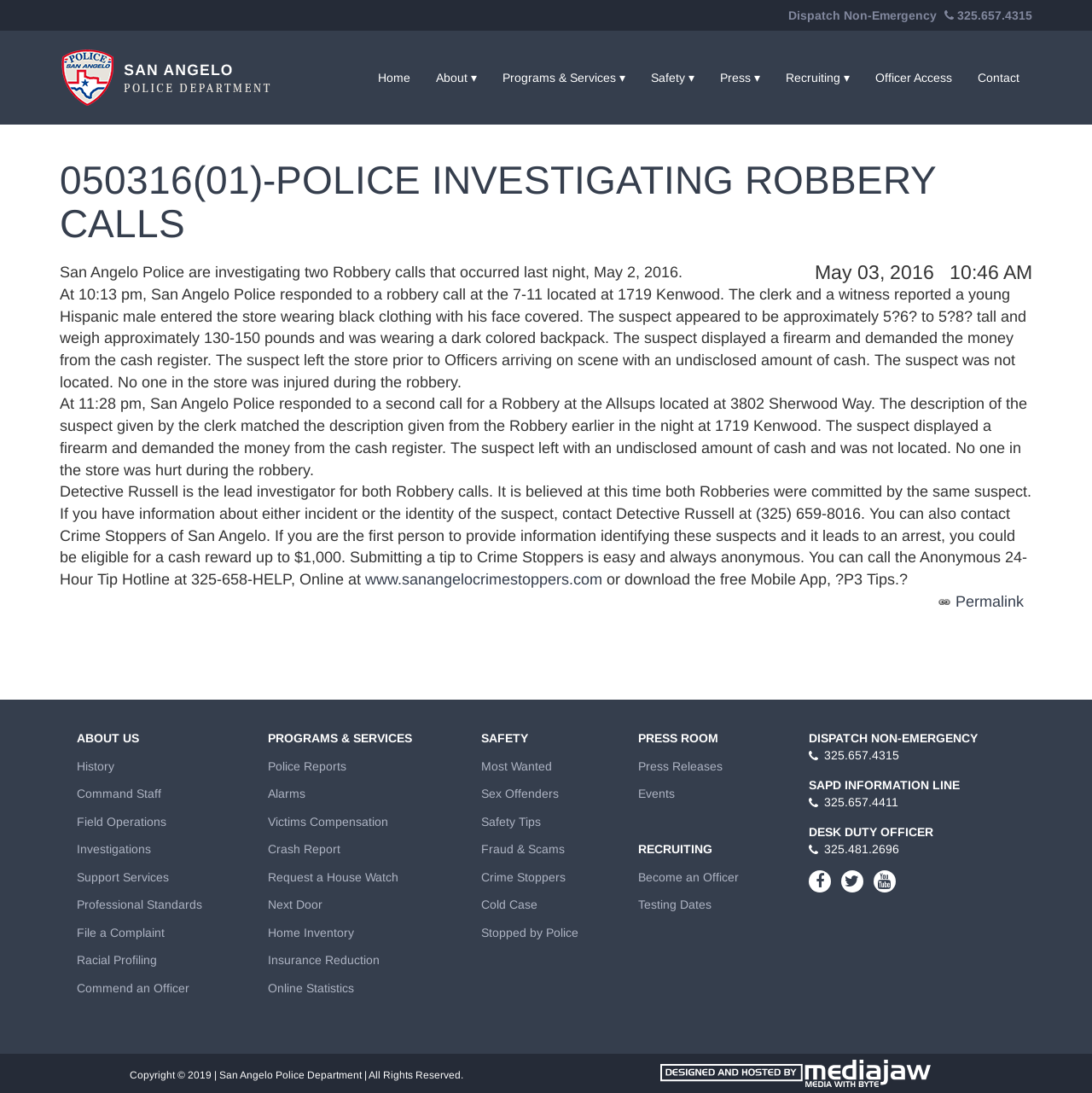Identify the bounding box coordinates of the clickable region necessary to fulfill the following instruction: "Contact Detective Russell". The bounding box coordinates should be four float numbers between 0 and 1, i.e., [left, top, right, bottom].

[0.055, 0.462, 0.941, 0.538]